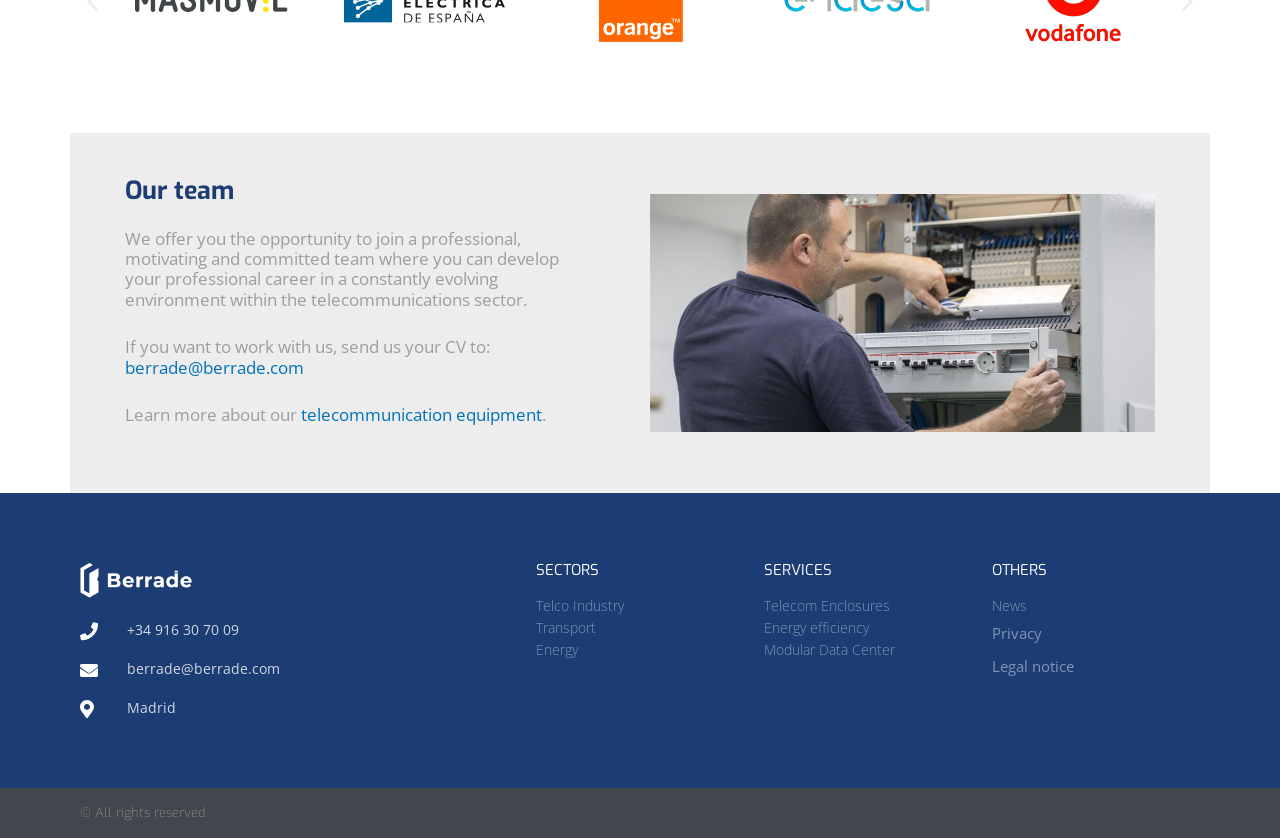Identify the bounding box coordinates of the specific part of the webpage to click to complete this instruction: "Visit the 'Joo Chiat' page".

None